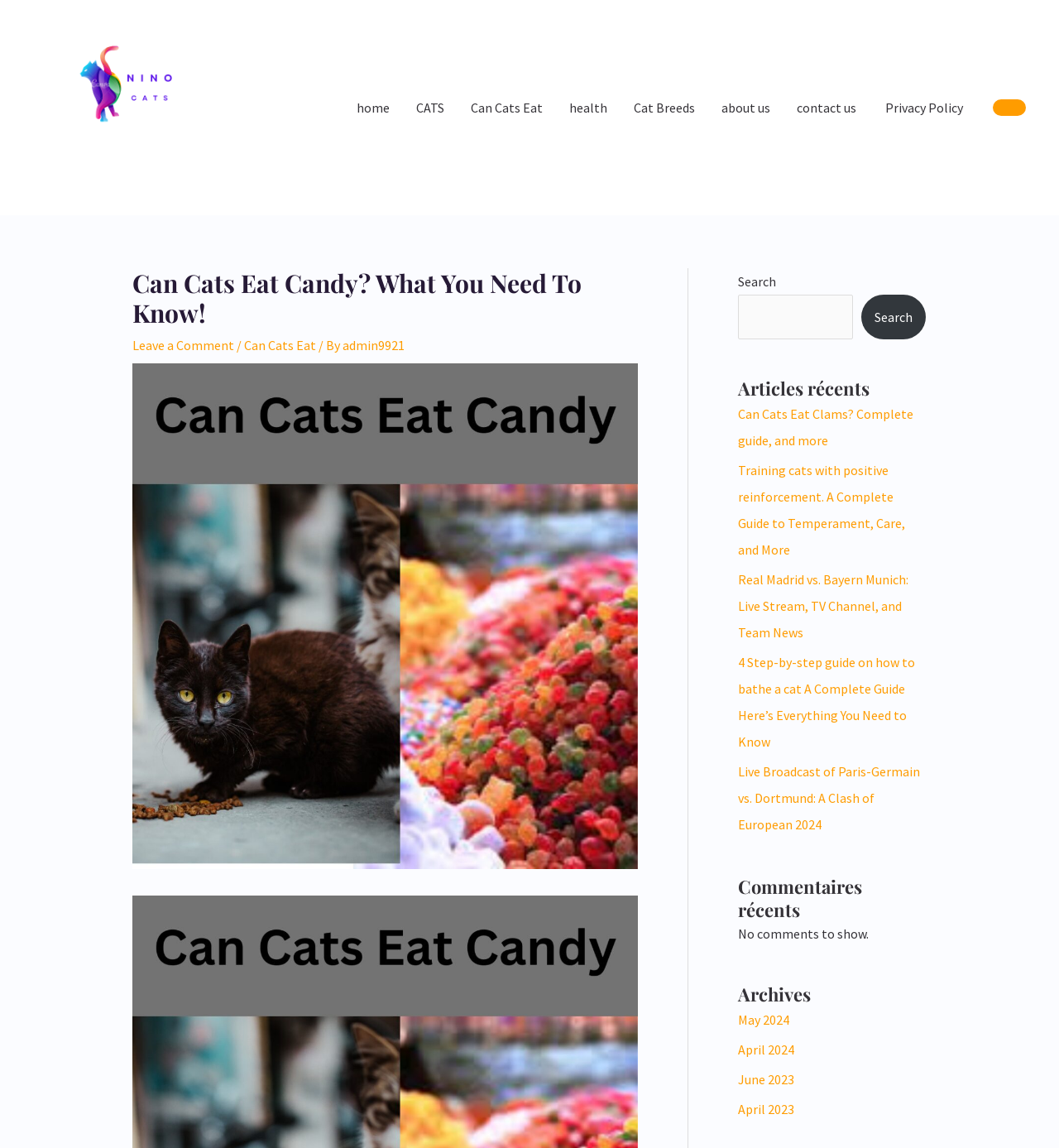How many recent comments are there?
Based on the image, please offer an in-depth response to the question.

I checked the section with the heading 'Commentaires récents' and found the text 'No comments to show.', which indicates that there are no recent comments.